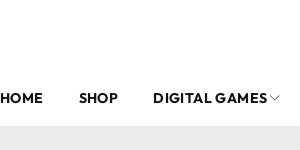Examine the image and give a thorough answer to the following question:
What is the purpose of the navigation menu?

The purpose of the navigation menu is to provide easy access to different sections of the website, allowing visitors to quickly find what they're looking for and navigate the site with convenience.